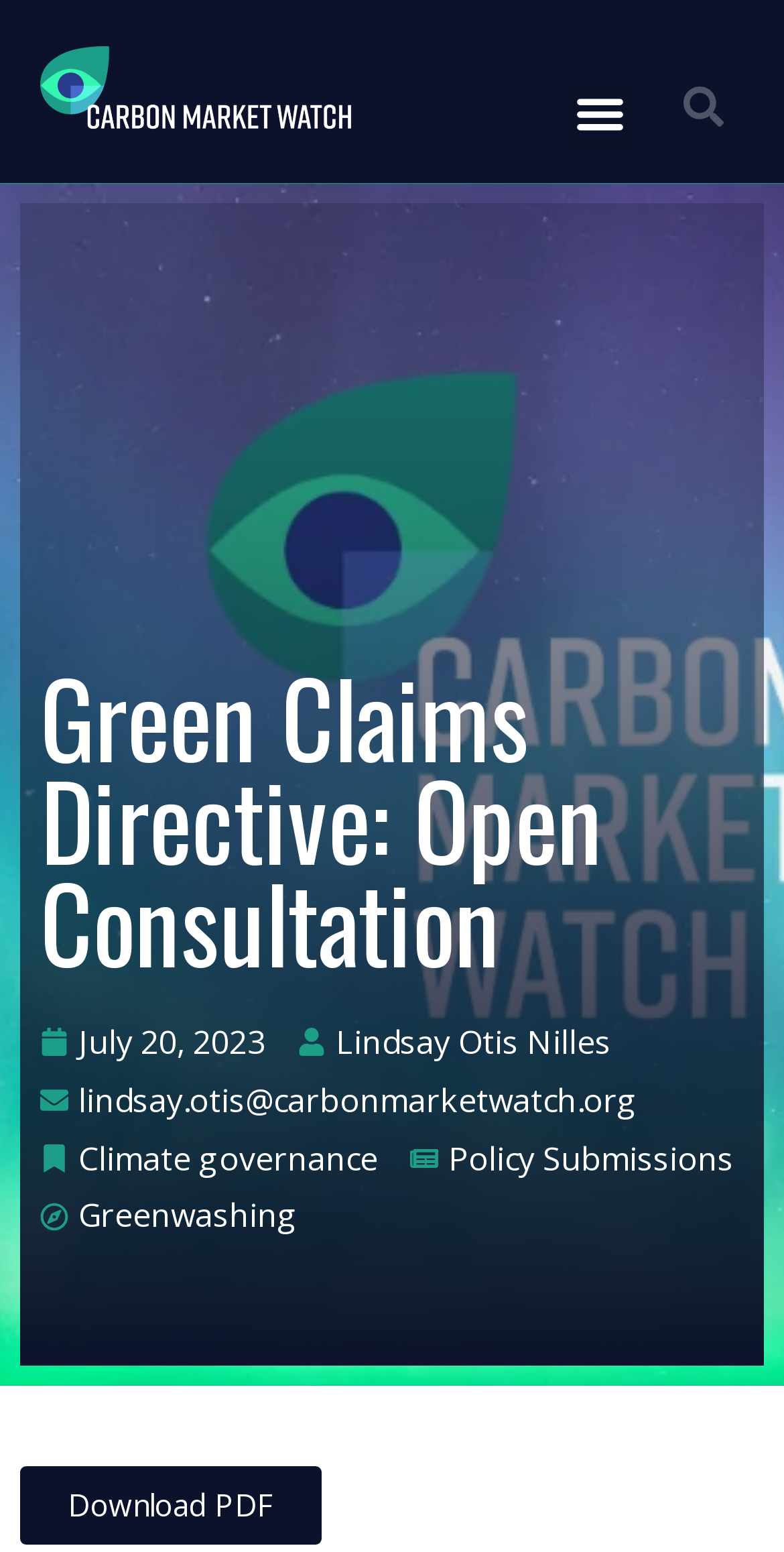What is the format of the downloadable file?
Please provide a single word or phrase as your answer based on the image.

PDF